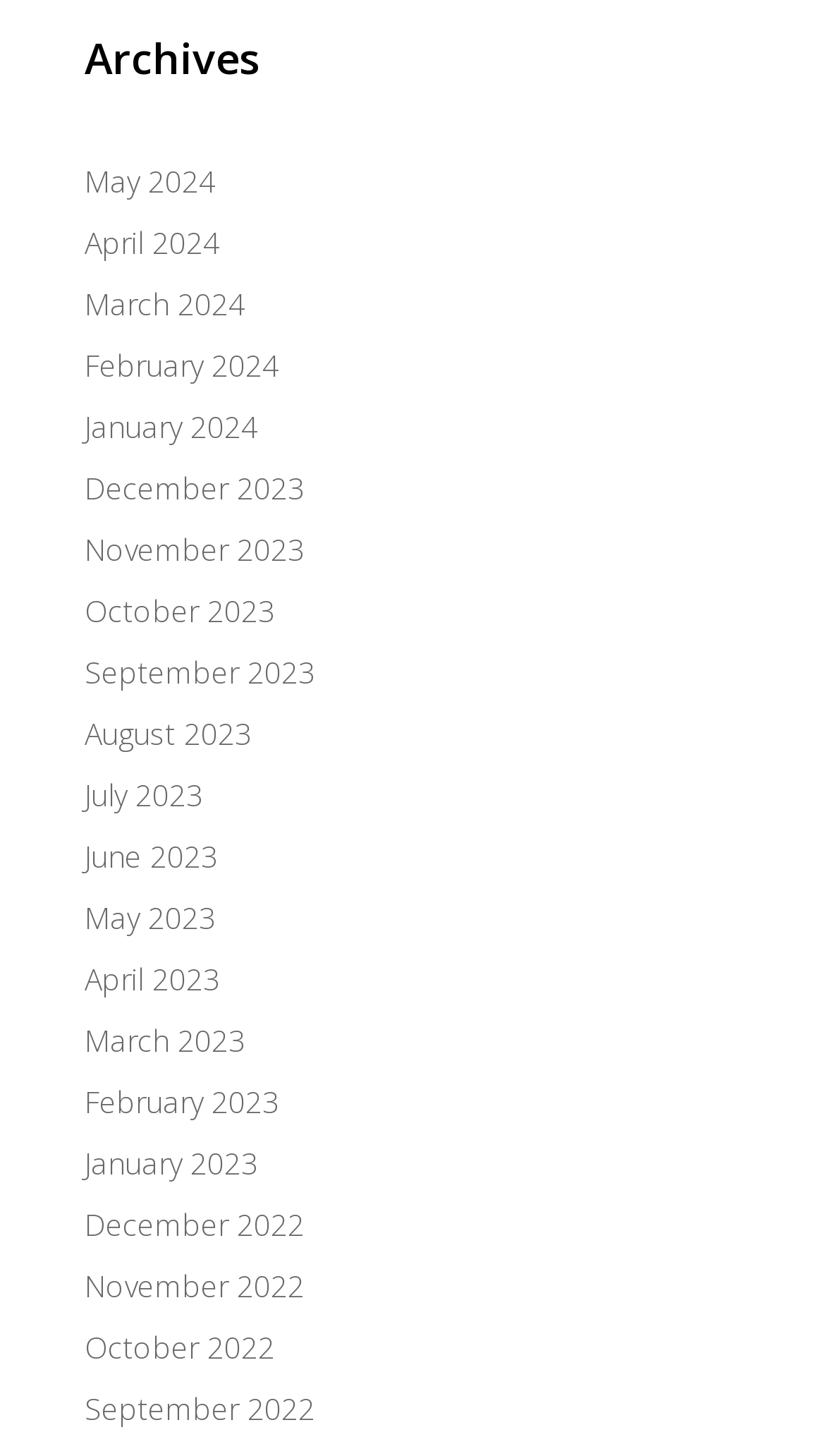Consider the image and give a detailed and elaborate answer to the question: 
How many months are listed in 2023?

I looked at the list of links and found 12 links corresponding to the year 2023, ranging from January 2023 to December 2023.